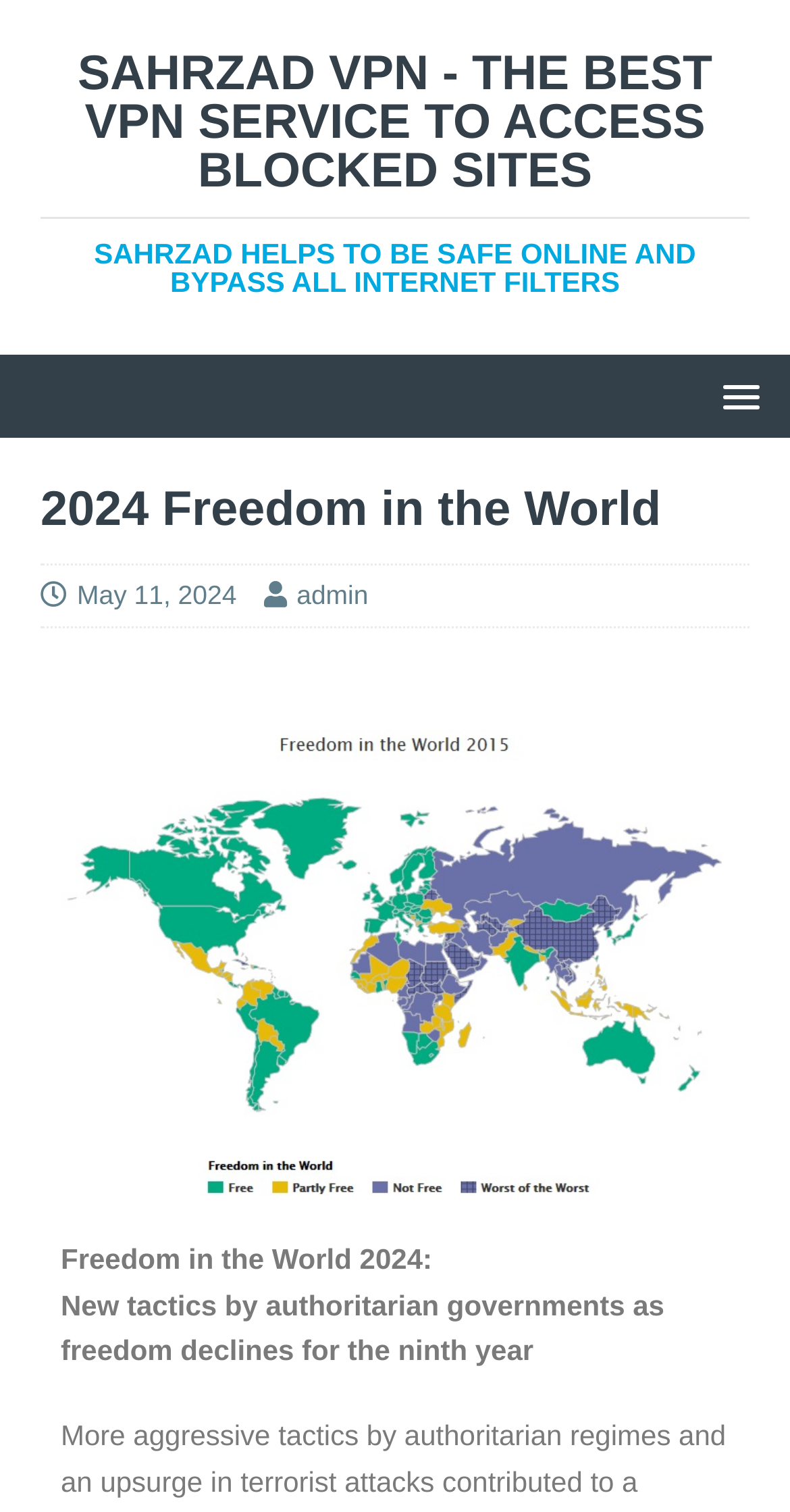Articulate a complete and detailed caption of the webpage elements.

The webpage appears to be a report or article about the state of freedom in the world, specifically focusing on the year 2024. At the top of the page, there is a prominent link to "SAHRZAD VPN - THE BEST VPN SERVICE TO ACCESS BLOCKED SITES" with a heading that describes the service. 

Below this, there is a header section that contains a heading "2024 Freedom in the World" and two links, one showing the date "May 11, 2024" and another showing the author "admin". 

To the right of the header section, there is an image related to freedom, labeled "freedom2015". 

Below the header section, there is a paragraph of text that summarizes the report, stating that authoritarian governments are using new tactics and that freedom has declined for the ninth year.